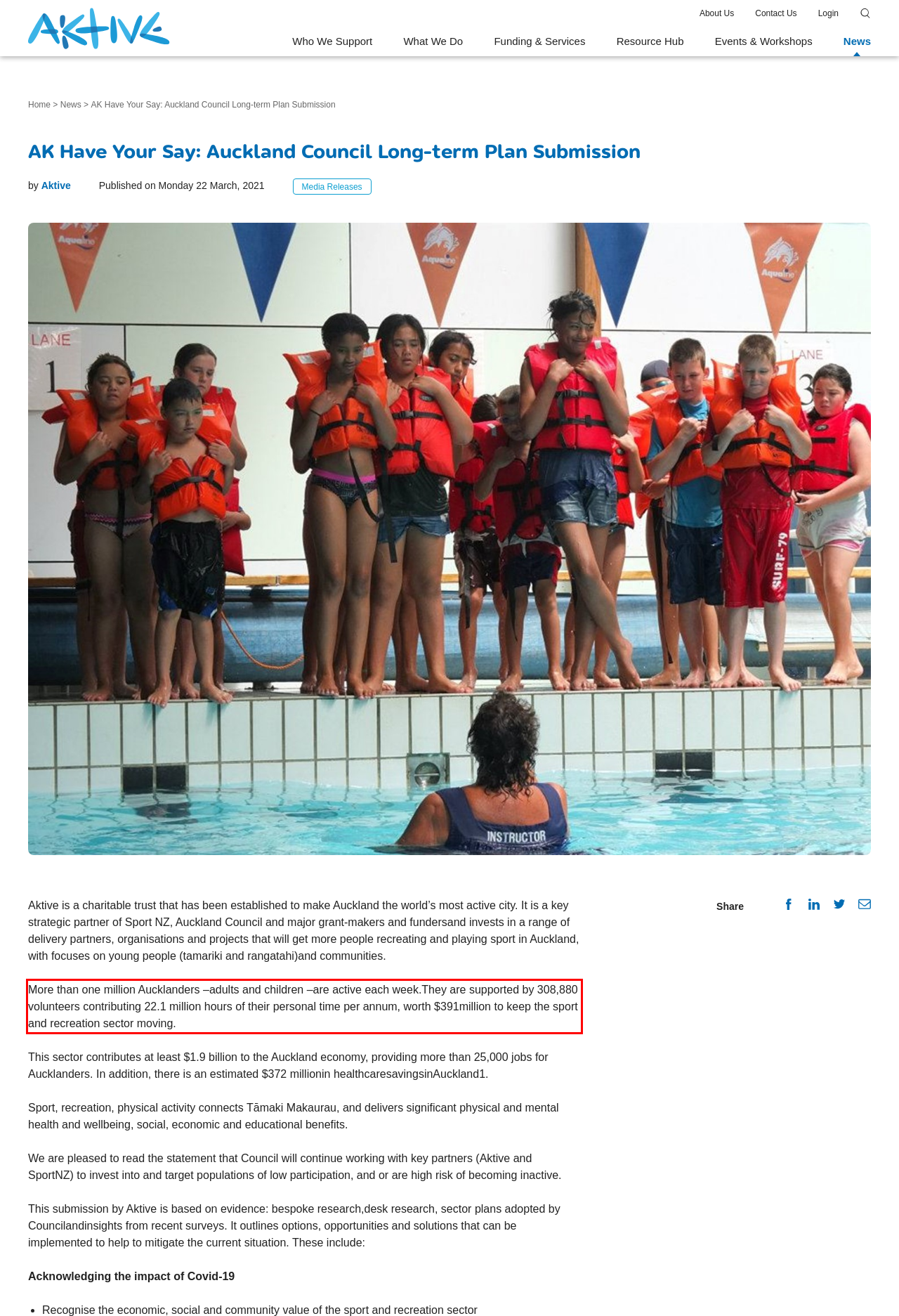Analyze the screenshot of the webpage and extract the text from the UI element that is inside the red bounding box.

More than one million Aucklanders –adults and children –are active each week.They are supported by 308,880 volunteers contributing 22.1 million hours of their personal time per annum, worth $391million to keep the sport and recreation sector moving.